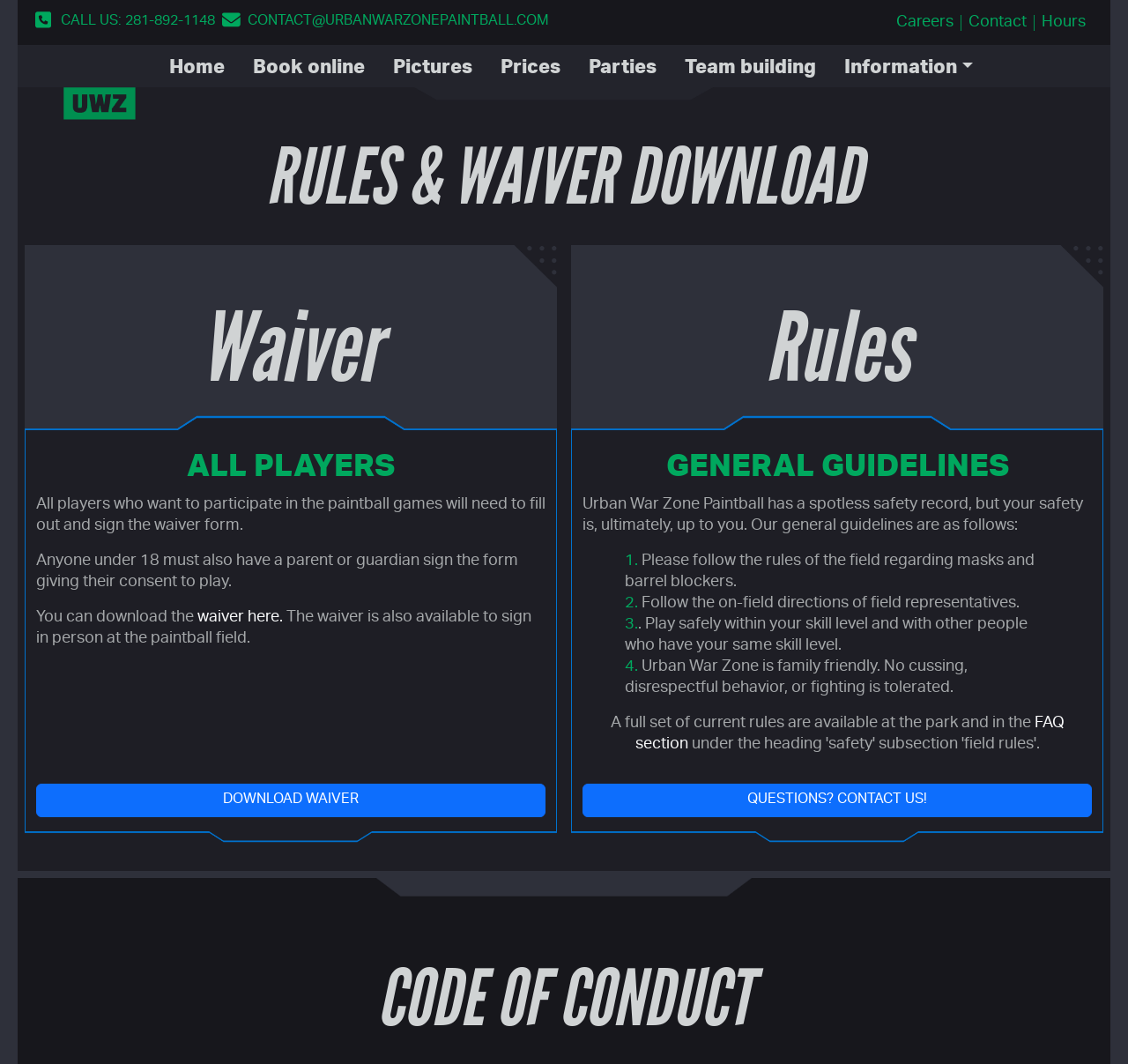Where can I find the full set of current rules for Urban War Zone Paintball?
Based on the screenshot, respond with a single word or phrase.

At the park and in the FAQ section